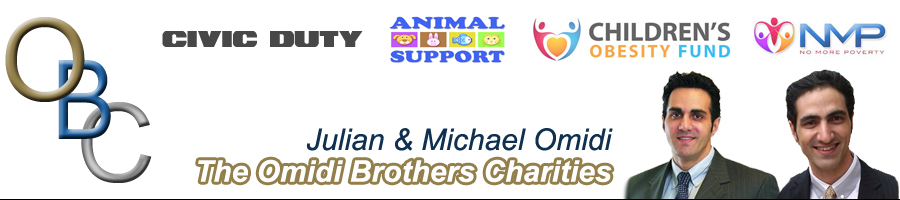How many charitable initiatives are mentioned?
Answer with a single word or short phrase according to what you see in the image.

4